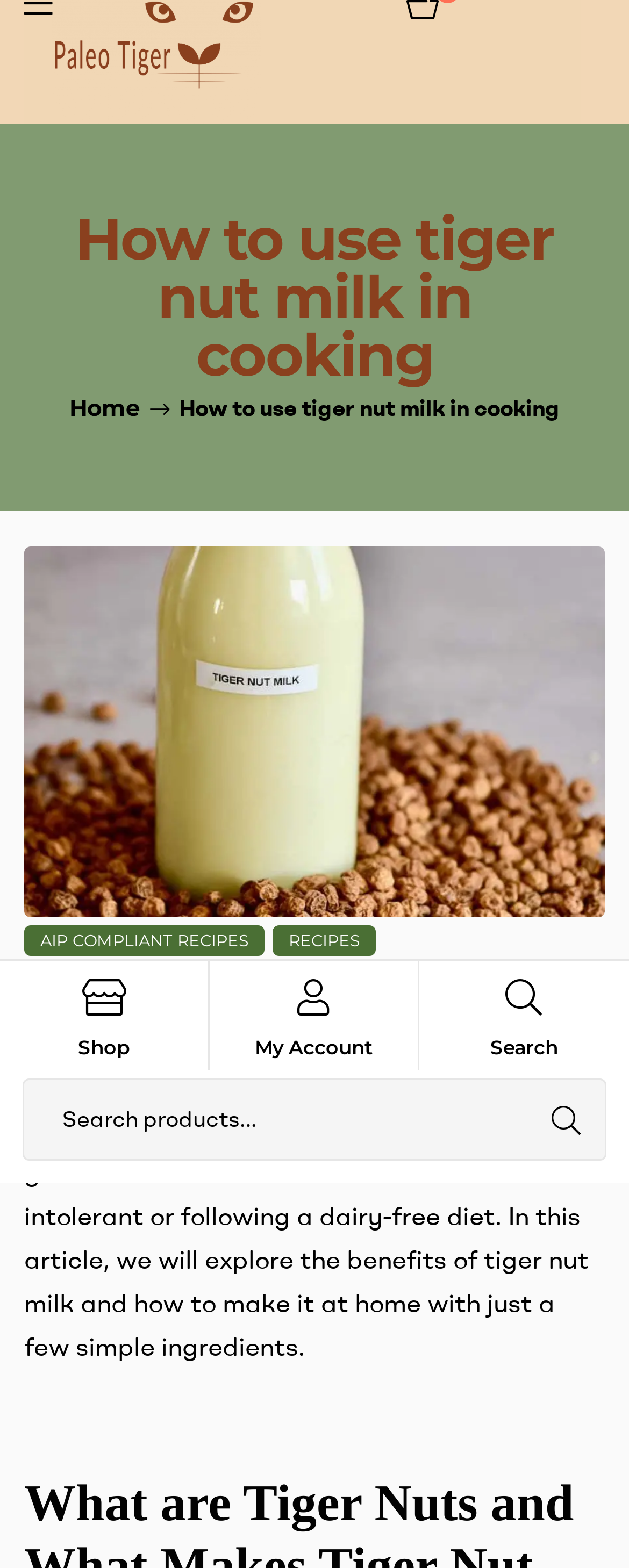From the details in the image, provide a thorough response to the question: What is the purpose of the search box?

The search box can be identified by looking at the element 'Search for:' and the button 'Search', indicating that it is used to search for products on the website.